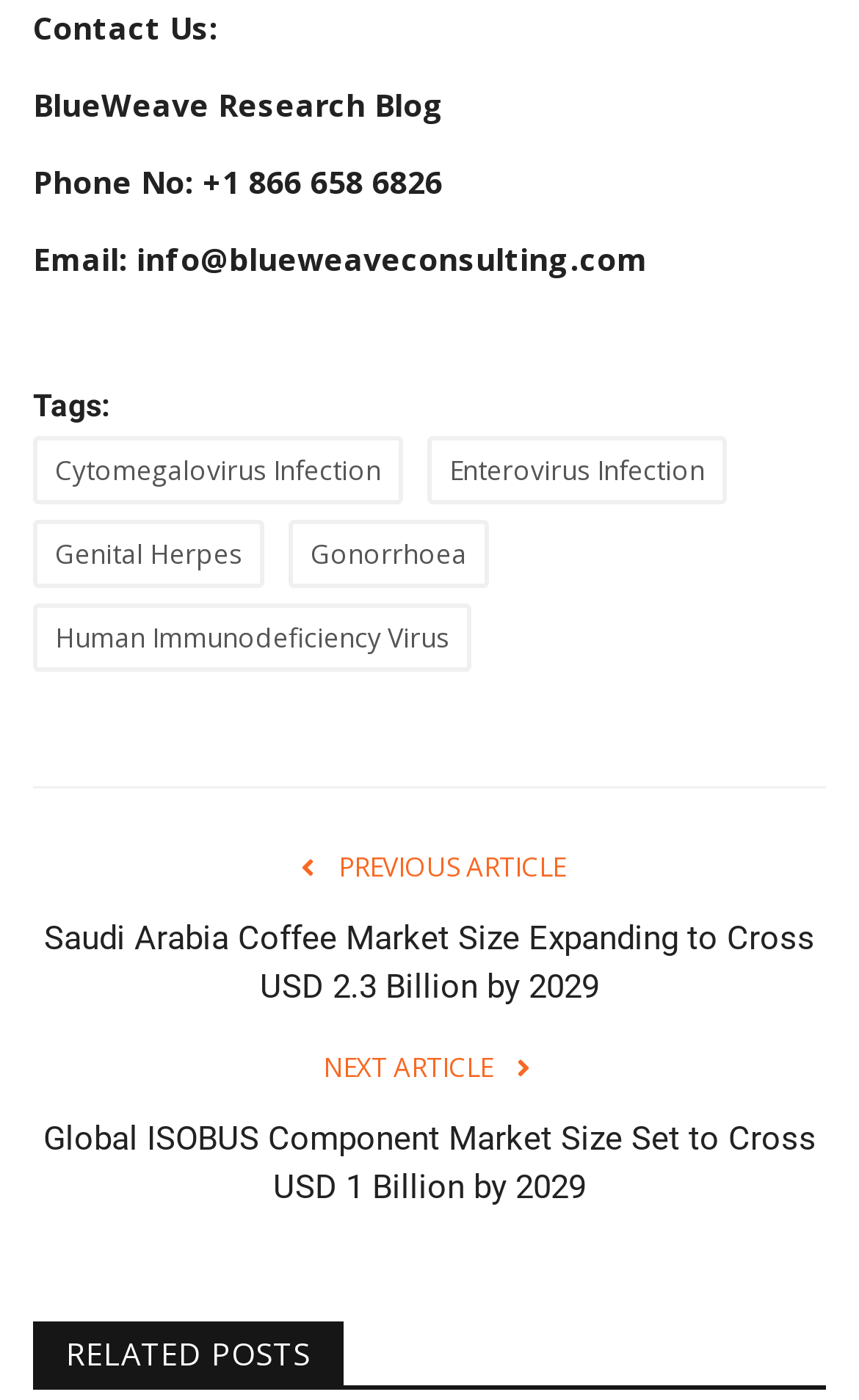Specify the bounding box coordinates of the element's area that should be clicked to execute the given instruction: "View the previous article". The coordinates should be four float numbers between 0 and 1, i.e., [left, top, right, bottom].

[0.394, 0.605, 0.658, 0.632]